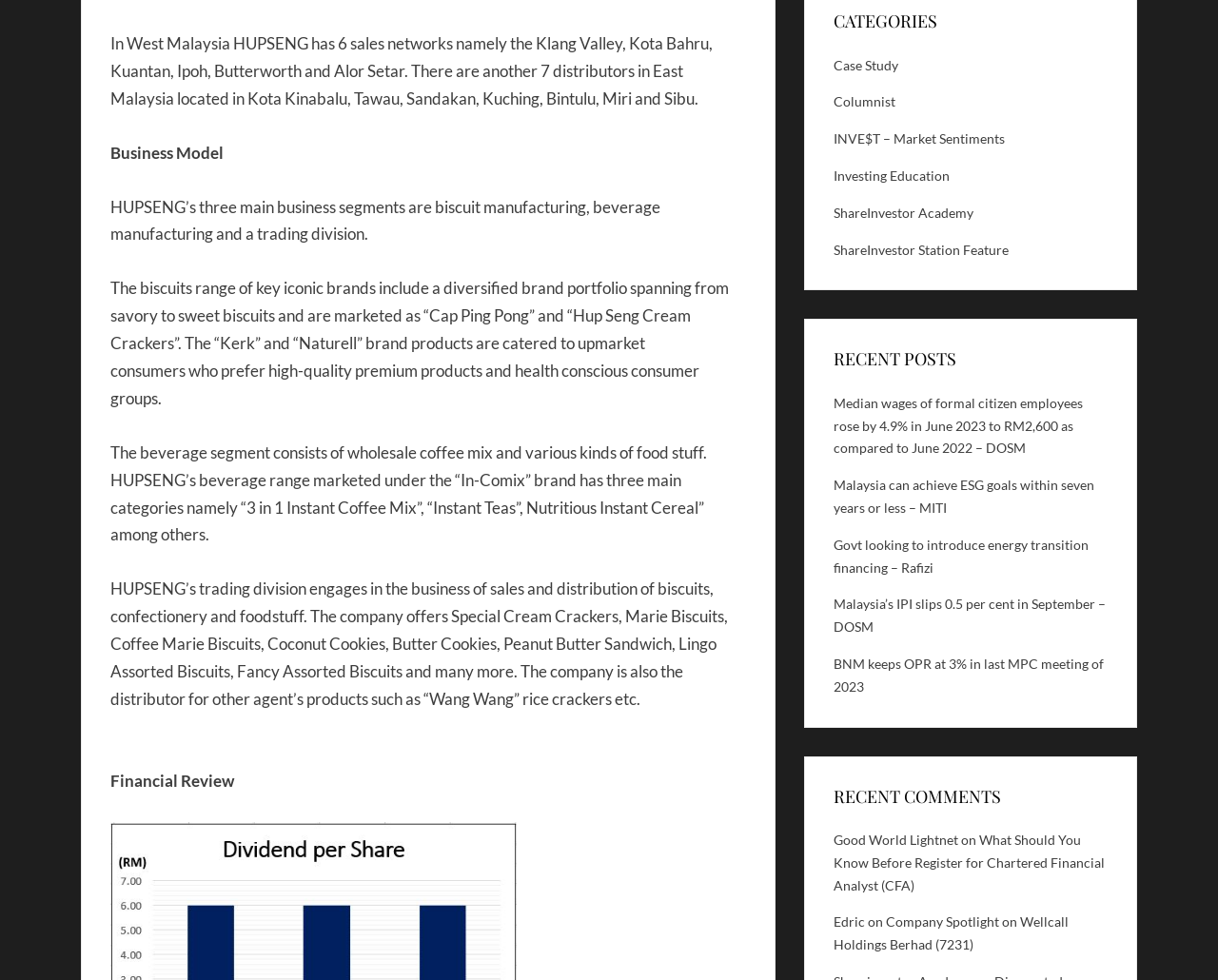Identify the bounding box coordinates for the region to click in order to carry out this instruction: "Check 'Recent Comments'". Provide the coordinates using four float numbers between 0 and 1, formatted as [left, top, right, bottom].

[0.684, 0.802, 0.909, 0.824]